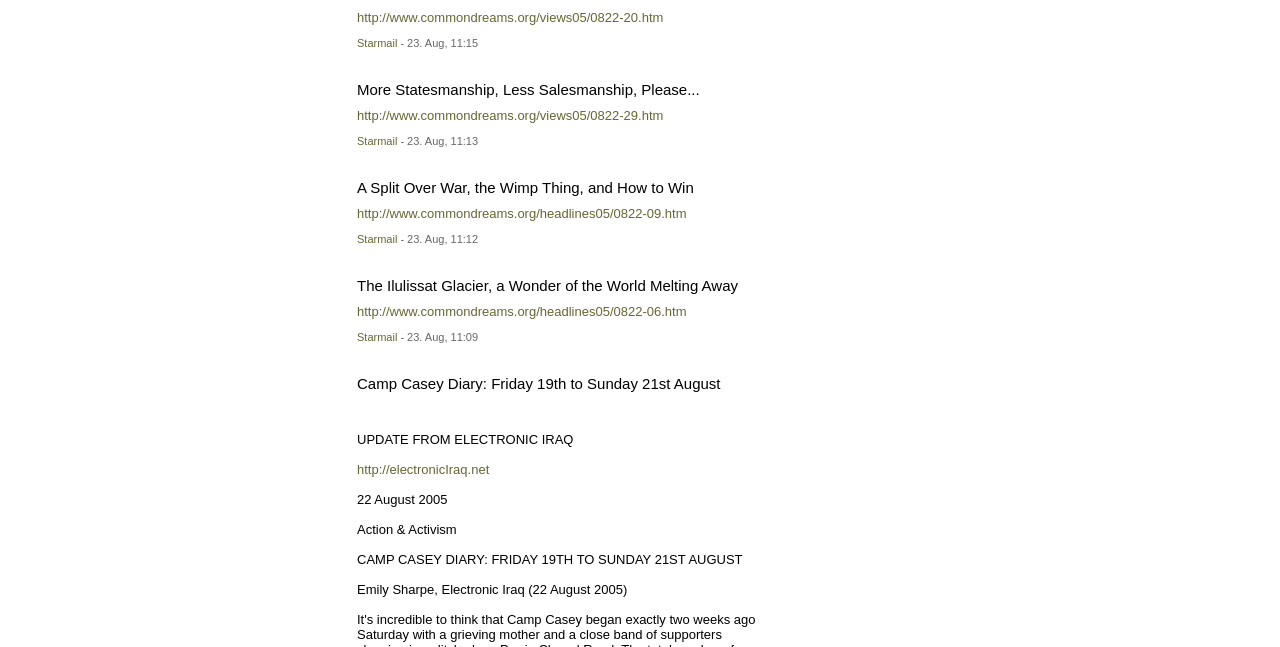Find the bounding box coordinates of the element you need to click on to perform this action: 'read the diary 'Camp Casey Diary: Friday 19th to Sunday 21st August''. The coordinates should be represented by four float values between 0 and 1, in the format [left, top, right, bottom].

[0.279, 0.58, 0.598, 0.606]